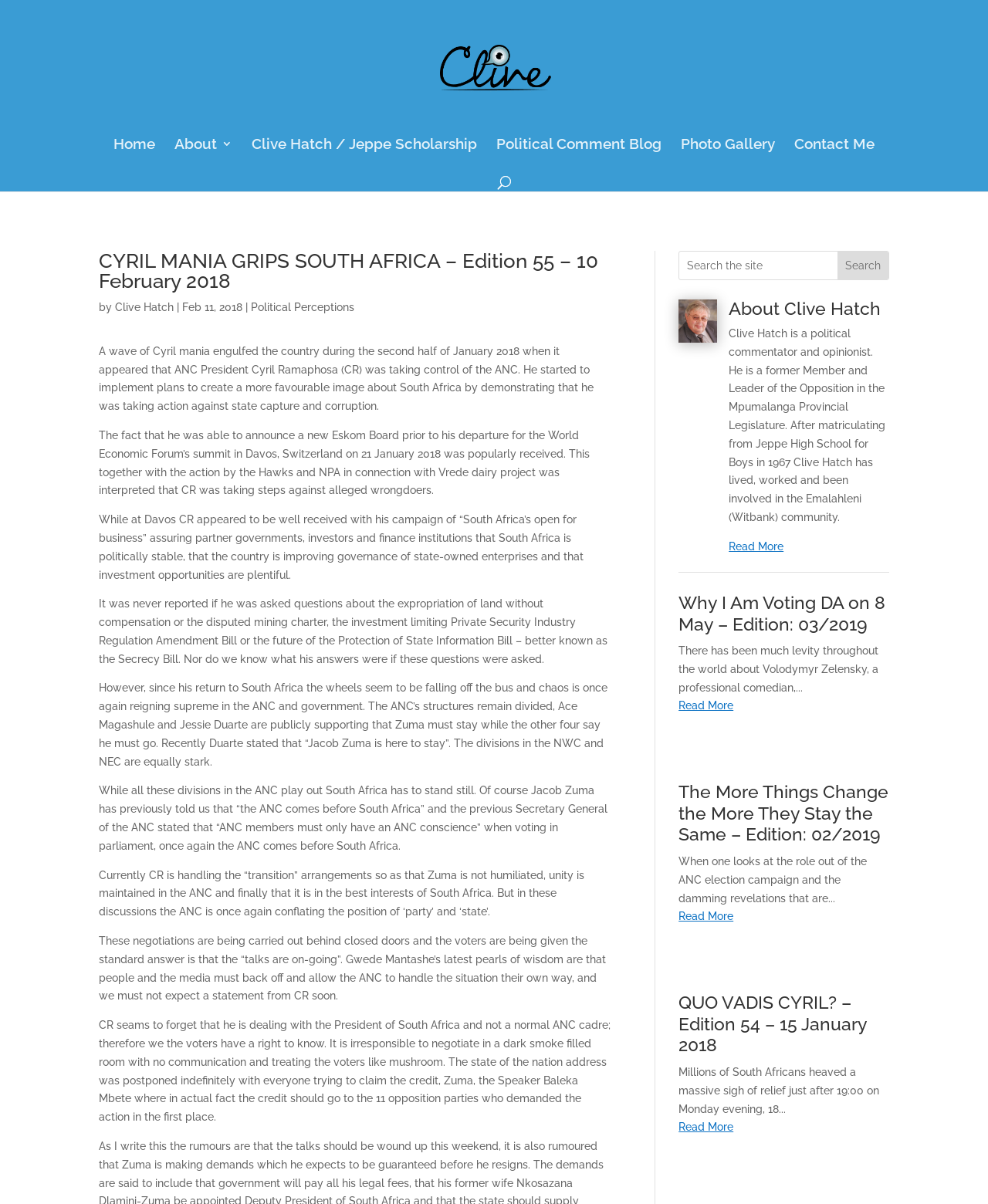Please locate the bounding box coordinates of the element that should be clicked to achieve the given instruction: "Go to Home page".

[0.115, 0.115, 0.157, 0.144]